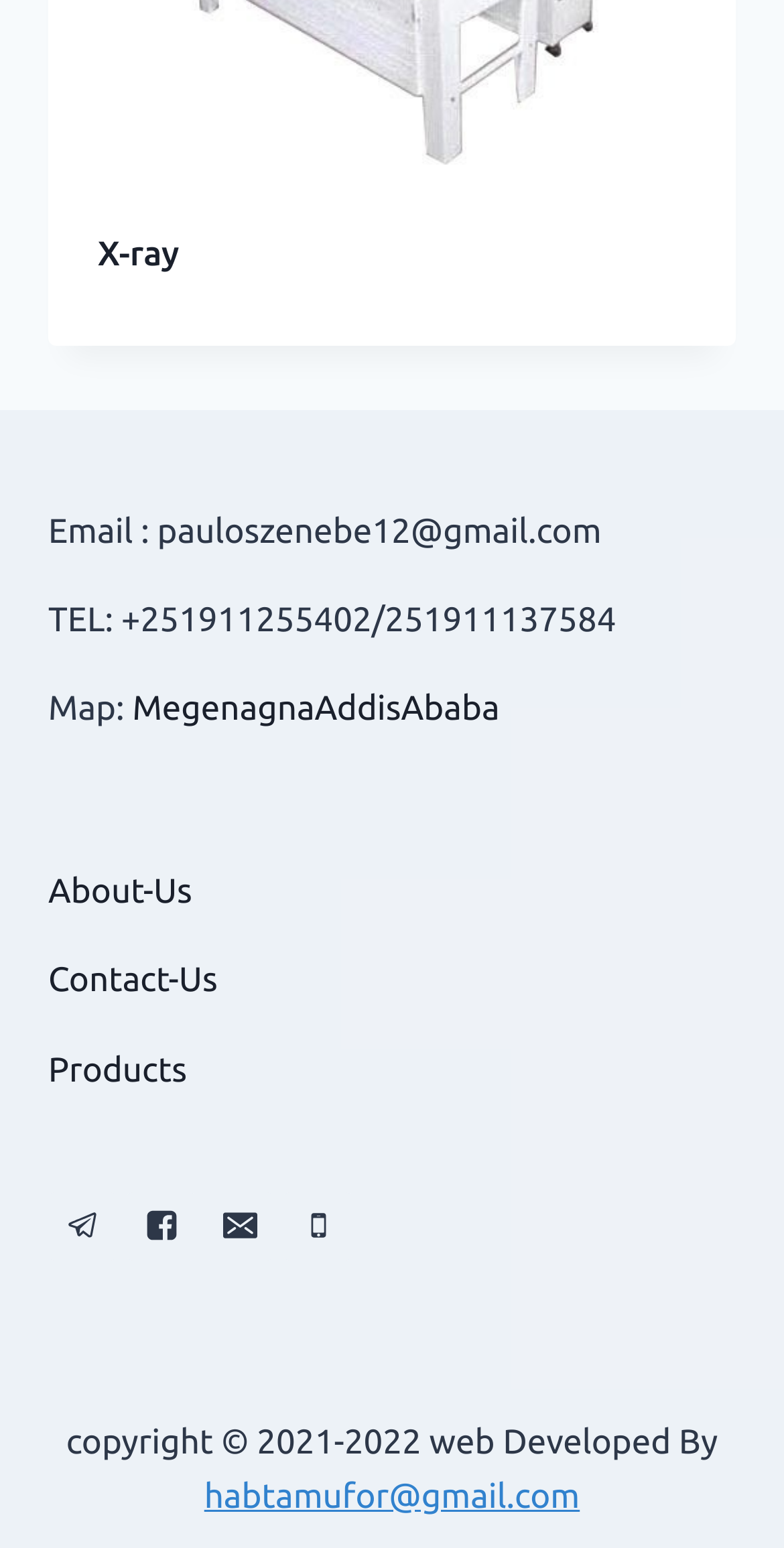Identify the bounding box coordinates of the specific part of the webpage to click to complete this instruction: "Click on X-ray".

[0.124, 0.152, 0.229, 0.177]